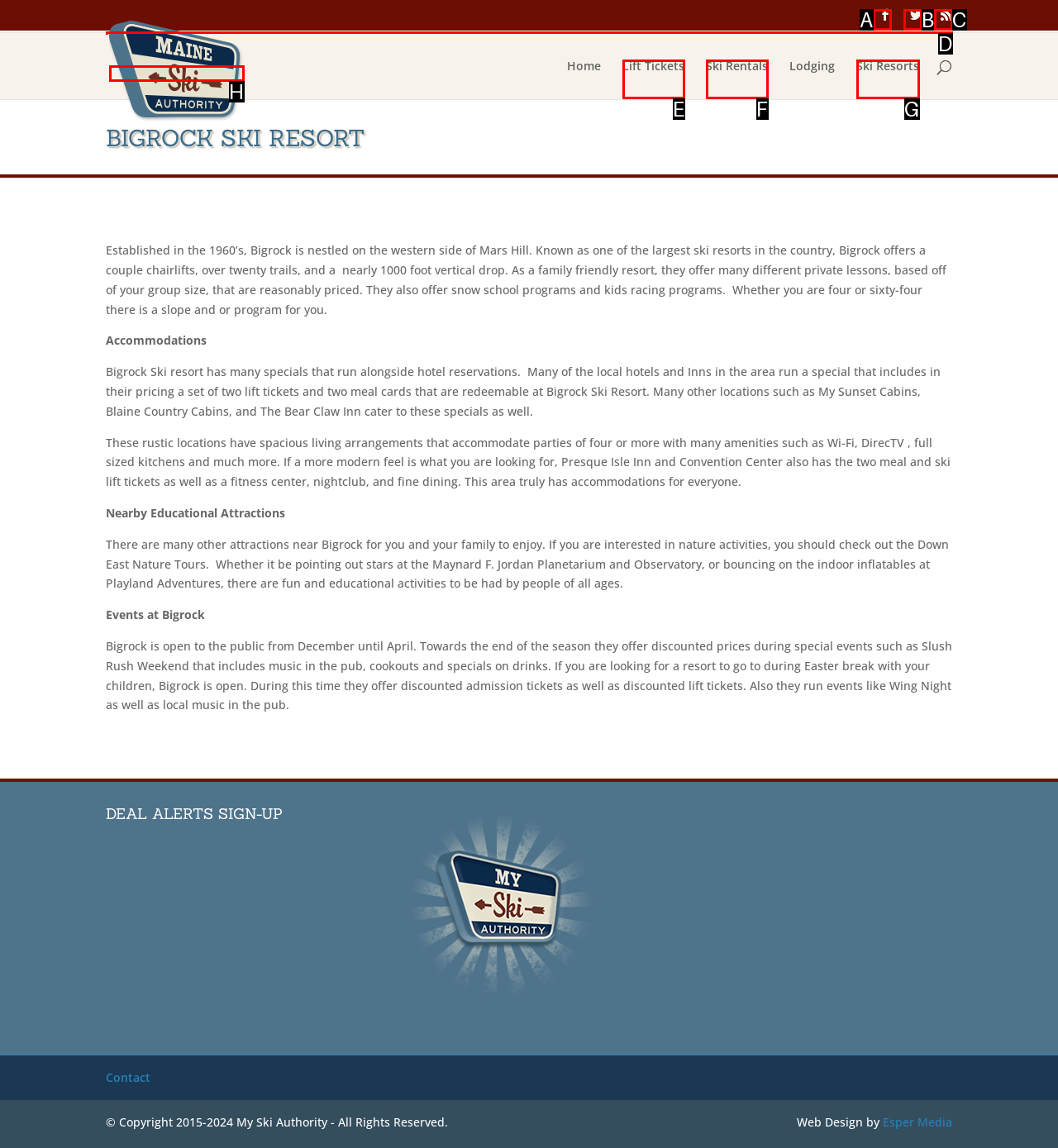Choose the correct UI element to click for this task: Search for something Answer using the letter from the given choices.

D